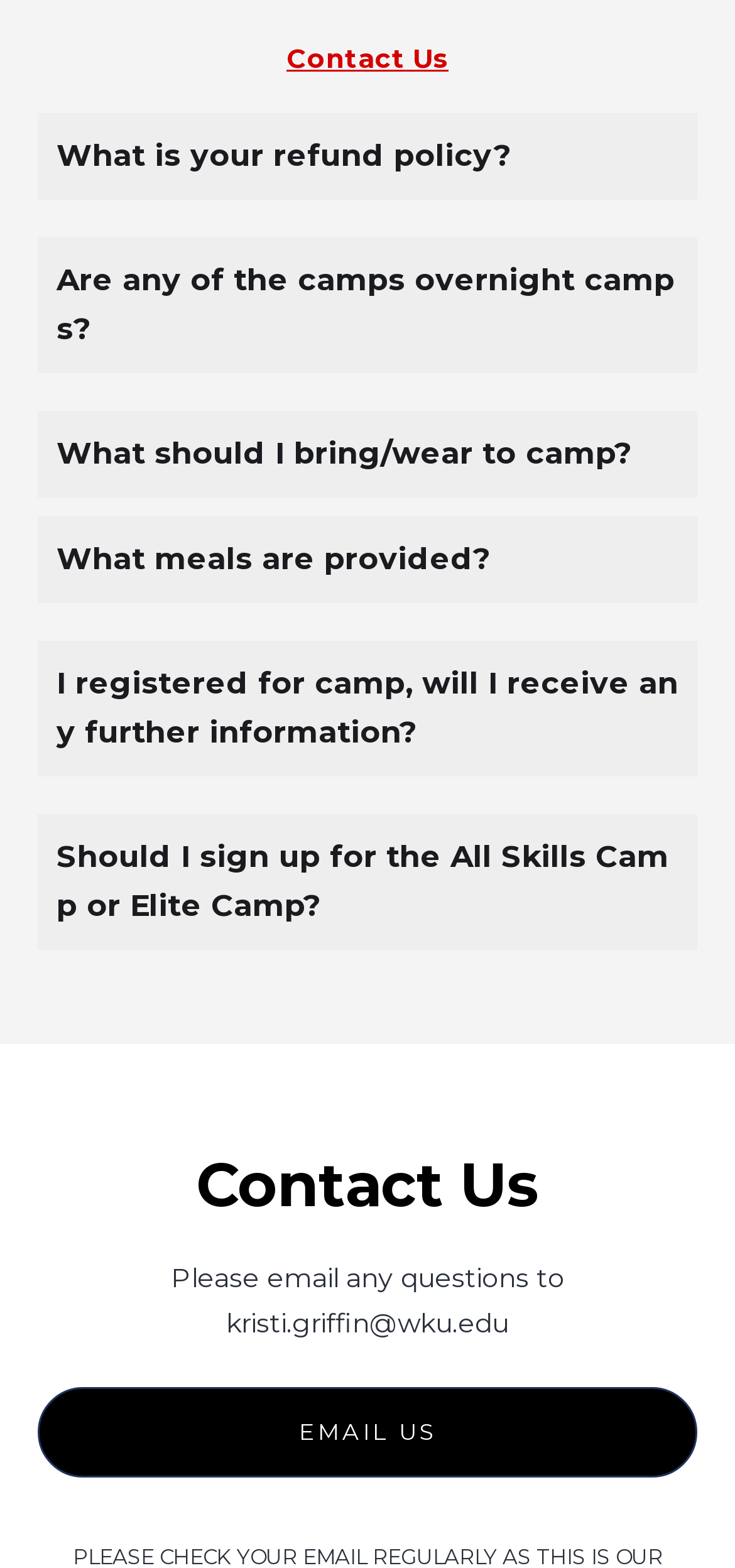Determine the bounding box coordinates of the element's region needed to click to follow the instruction: "Click on 'EMAIL US'". Provide these coordinates as four float numbers between 0 and 1, formatted as [left, top, right, bottom].

[0.051, 0.884, 0.949, 0.942]